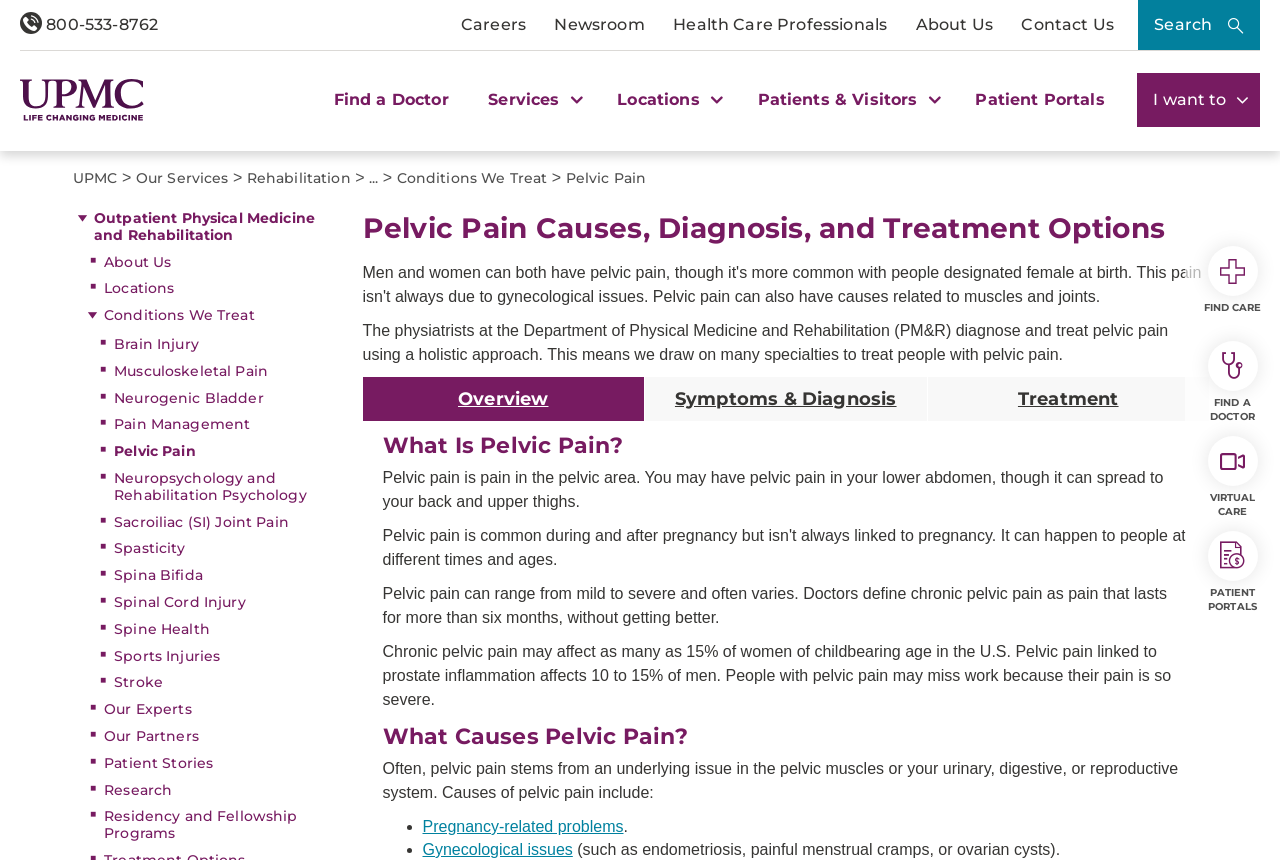Determine the bounding box coordinates of the UI element described by: "Rehabilitation".

[0.193, 0.197, 0.274, 0.217]